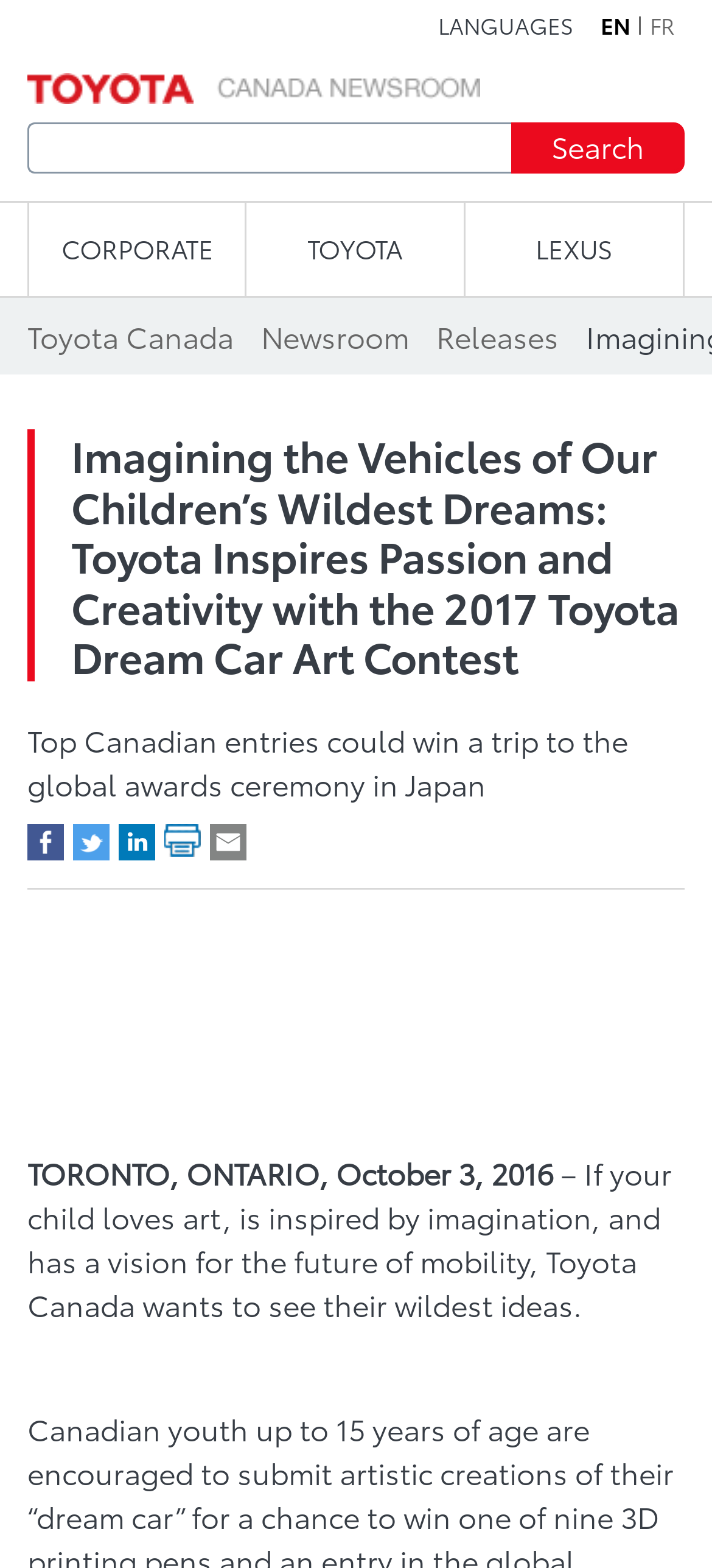Specify the bounding box coordinates for the region that must be clicked to perform the given instruction: "Search for something".

[0.038, 0.078, 0.718, 0.111]